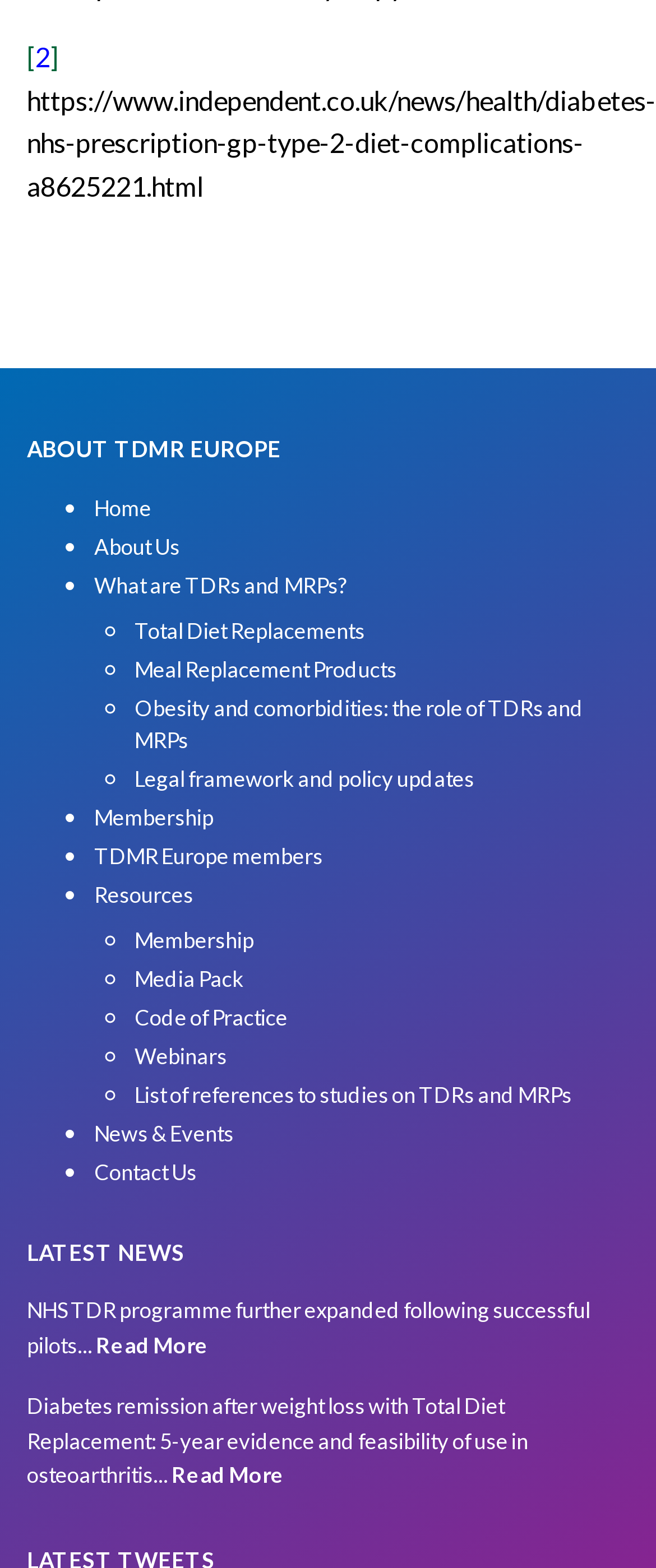Pinpoint the bounding box coordinates of the clickable area necessary to execute the following instruction: "Read more about 'NHS TDR programme further expanded following successful pilots'". The coordinates should be given as four float numbers between 0 and 1, namely [left, top, right, bottom].

[0.041, 0.827, 0.9, 0.866]